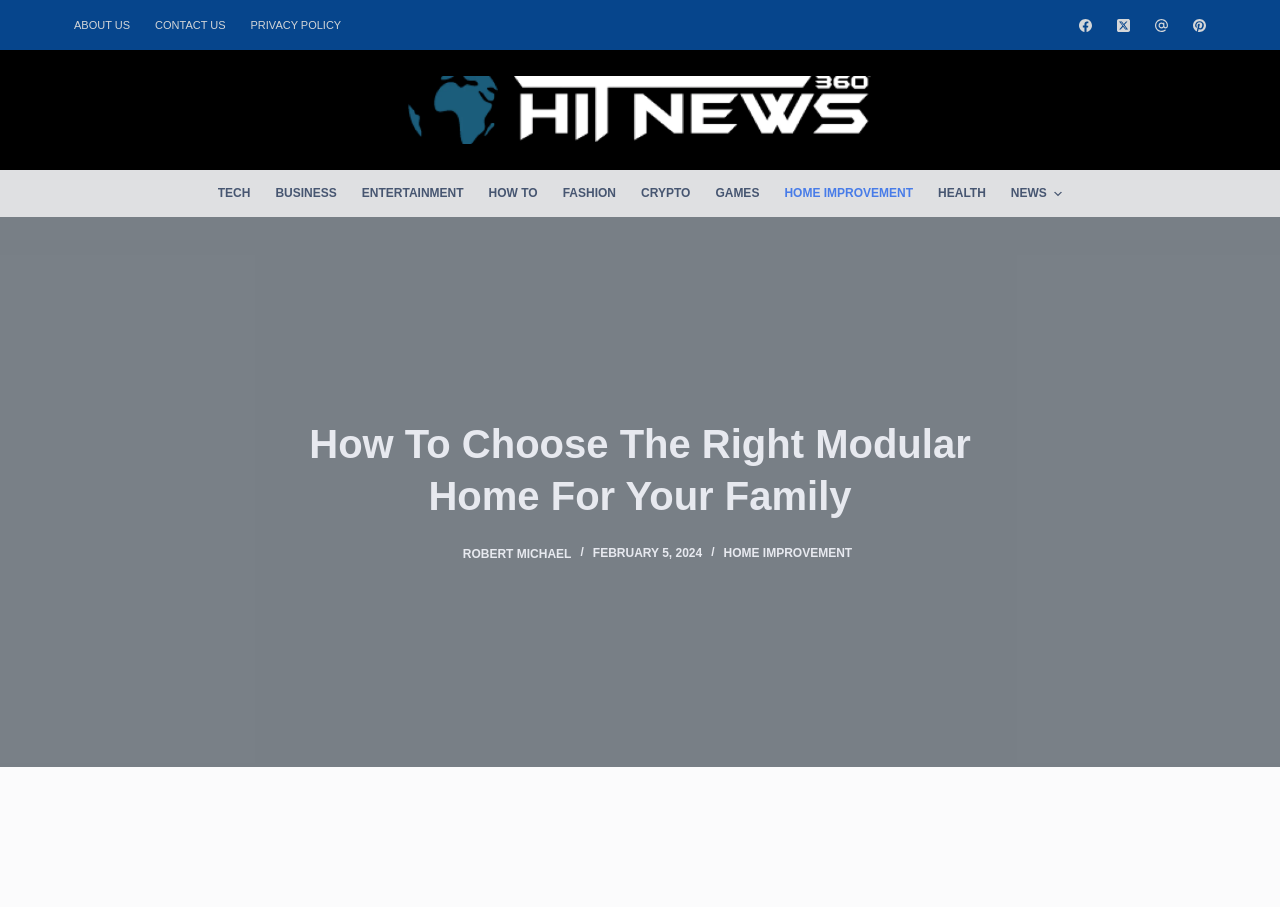Present a detailed account of what is displayed on the webpage.

This webpage is about choosing the right modular home for your family. At the top left corner, there is a "Skip to content" link. Next to it, there is a horizontal navigation menu with three menu items: "ABOUT US", "CONTACT US", and "PRIVACY POLICY". On the top right corner, there are four social media links: Facebook, Twitter, Instagram, and Pinterest.

Below the navigation menu, there is a large banner with a link to "Hit News 360" and an image associated with it. Underneath the banner, there is another horizontal navigation menu with ten menu items: "TECH", "BUSINESS", "ENTERTAINMENT", "HOW TO", "FASHION", "CRYPTO", "GAMES", "HOME IMPROVEMENT", "HEALTH", and "NEWS". The "NEWS" menu item has a dropdown menu with an expand button.

The main content of the webpage starts with a large image of a modular home, taking up the full width of the page. Above the image, there is a header section with a heading that reads "How To Choose The Right Modular Home For Your Family". Below the heading, there are three links: one to the author "Robert Michael" with an associated image, another link to the author's name, and a link to the category "HOME IMPROVEMENT". There is also a timestamp that reads "FEBRUARY 5, 2024".